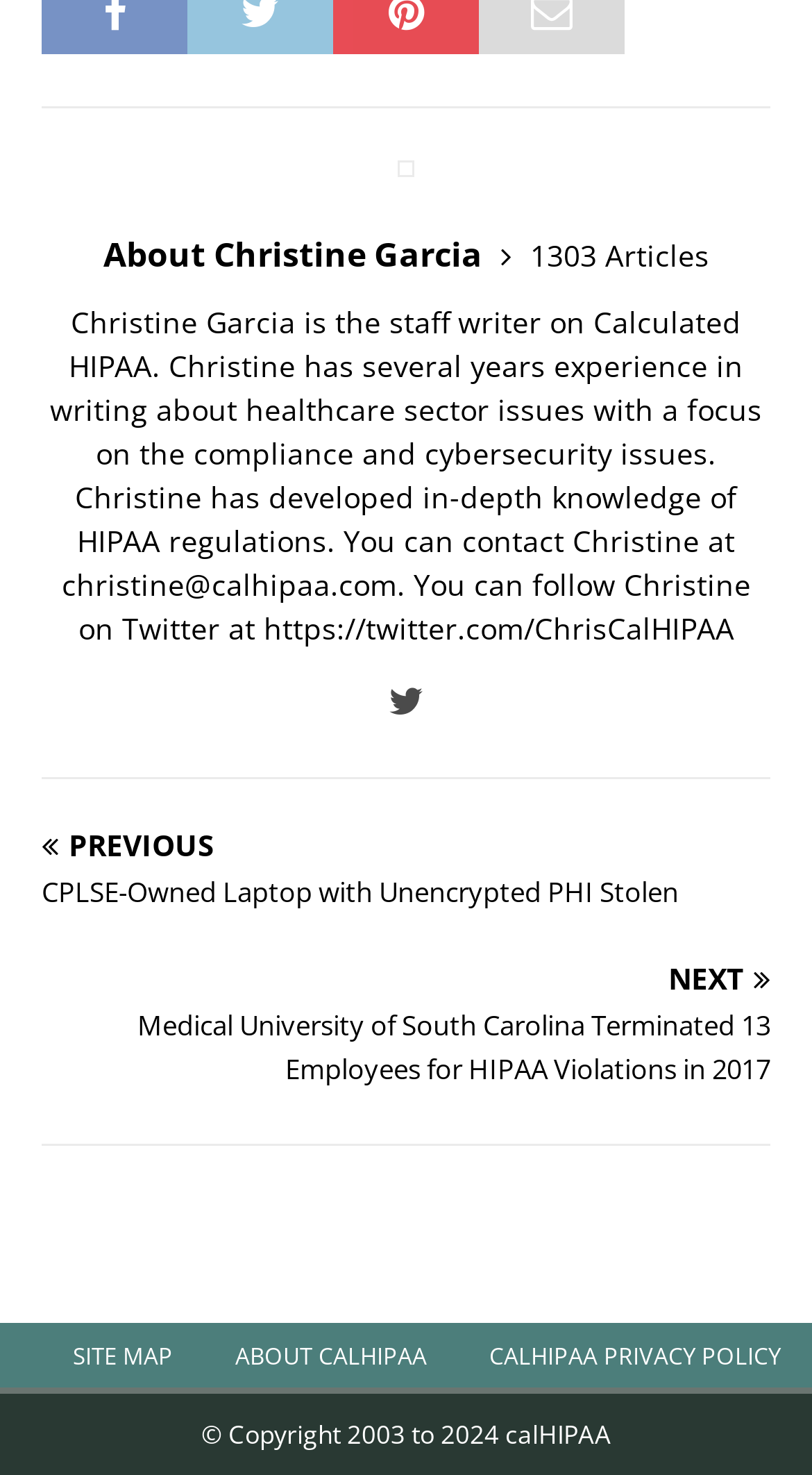Refer to the image and answer the question with as much detail as possible: What is the Twitter handle of Christine Garcia?

I found a StaticText element with the text 'You can follow Christine on Twitter at https://twitter.com/ChrisCalHIPAA' which mentions the Twitter handle of Christine Garcia.